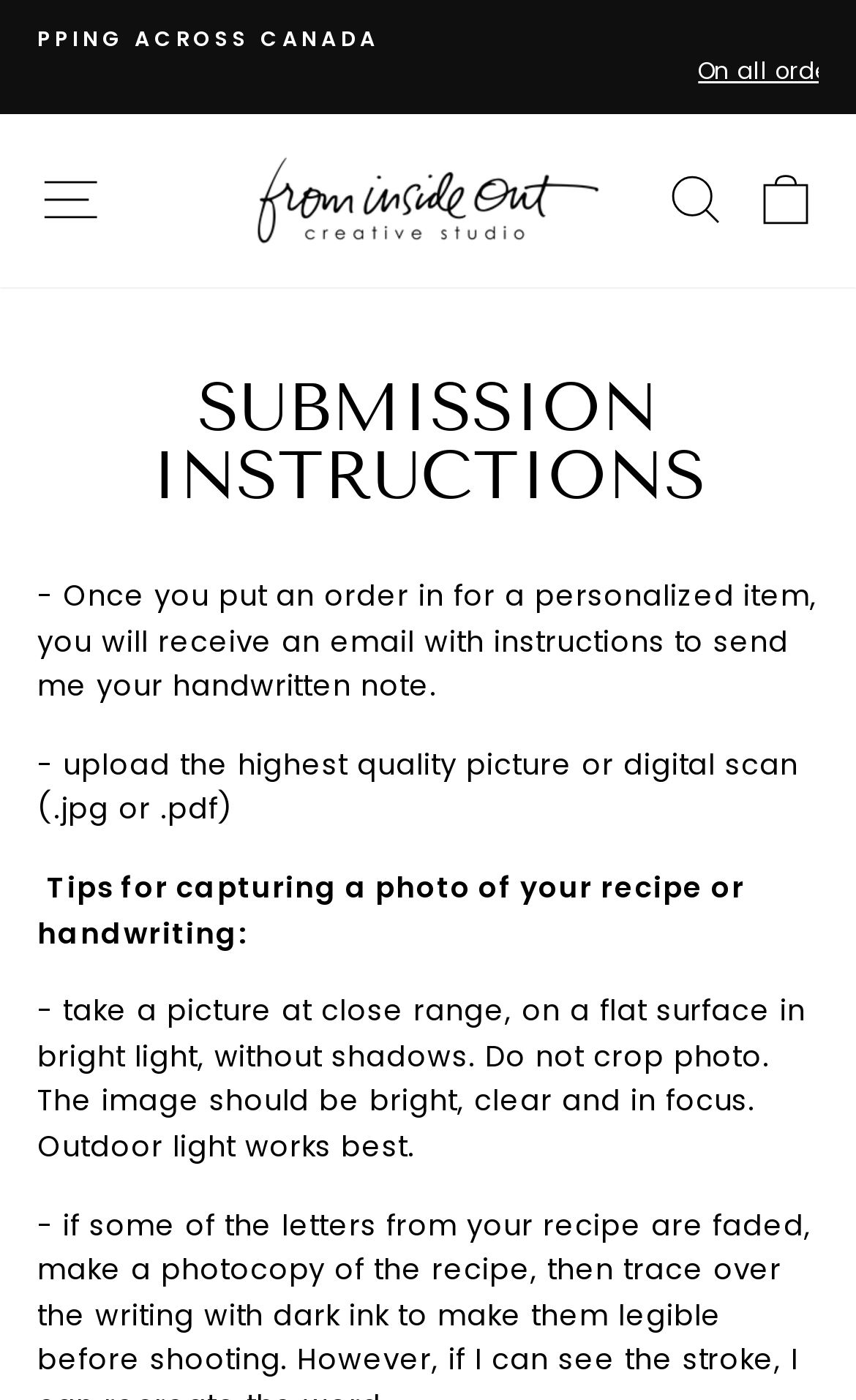What should be avoided when taking a picture of a recipe or handwriting?
Look at the image and respond with a one-word or short phrase answer.

Shadows